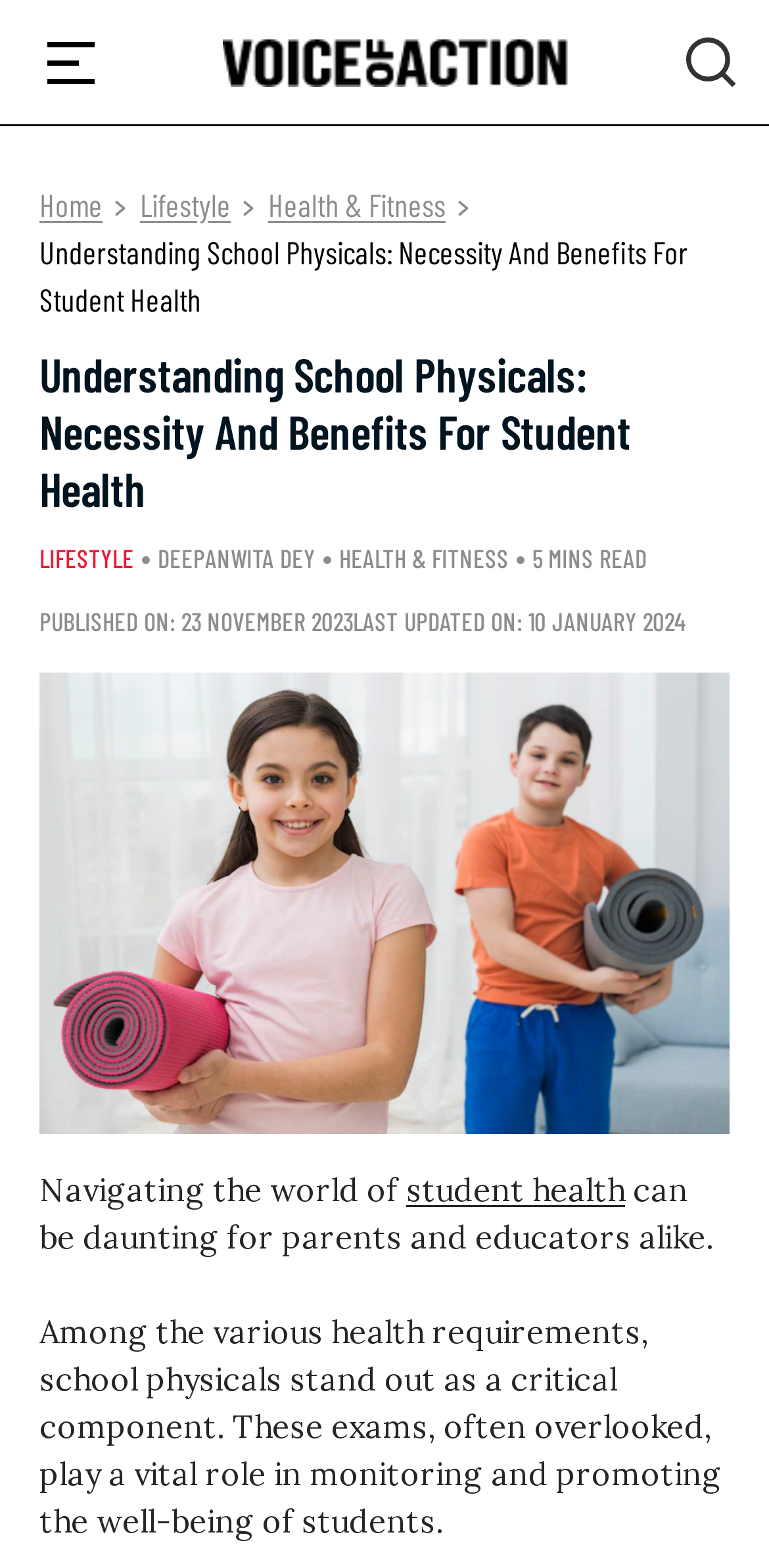What is the category of the article?
Based on the image, provide your answer in one word or phrase.

HEALTH & FITNESS